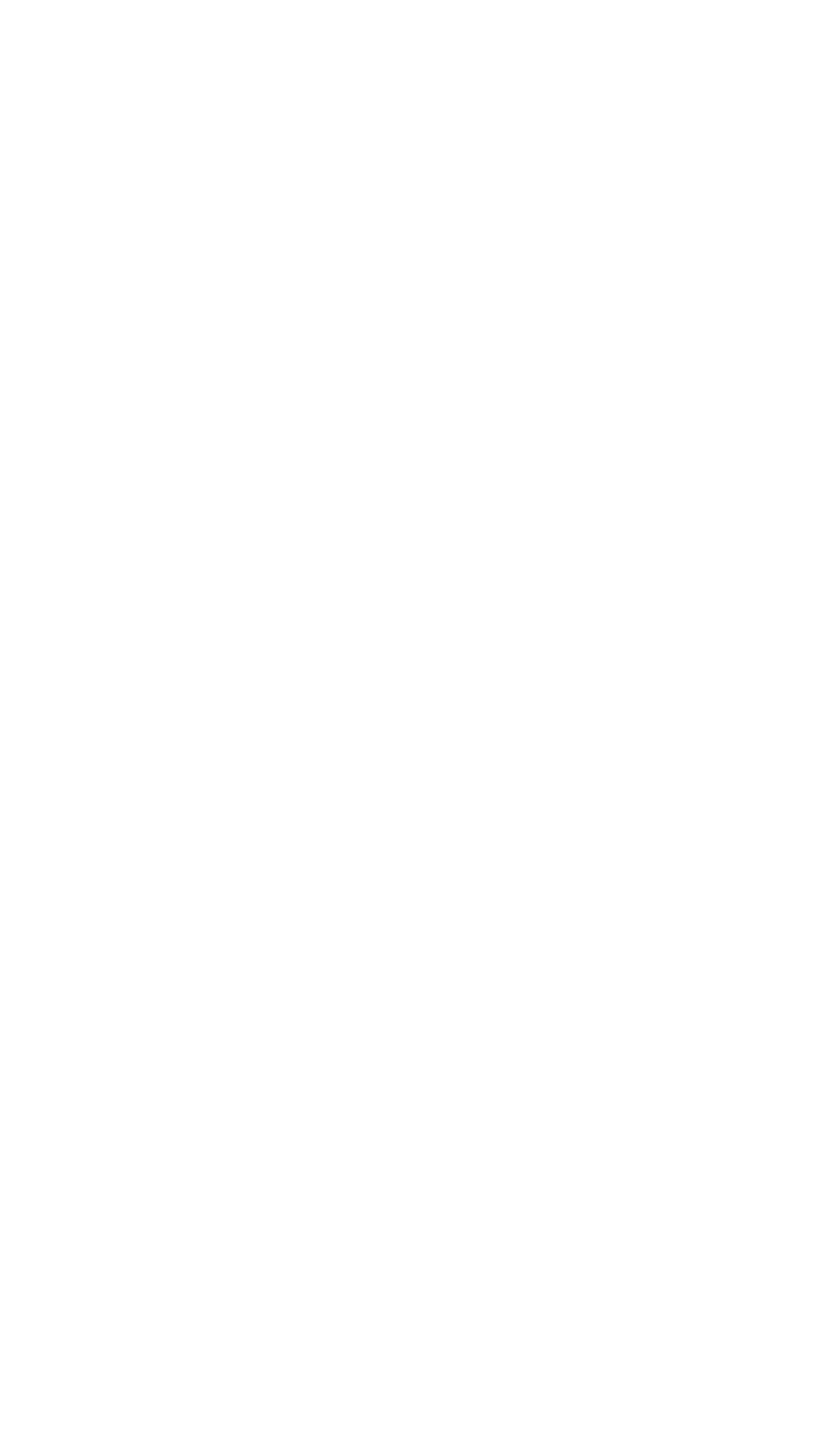Please mark the bounding box coordinates of the area that should be clicked to carry out the instruction: "Visit The University of Chicago website".

[0.077, 0.81, 0.462, 0.833]